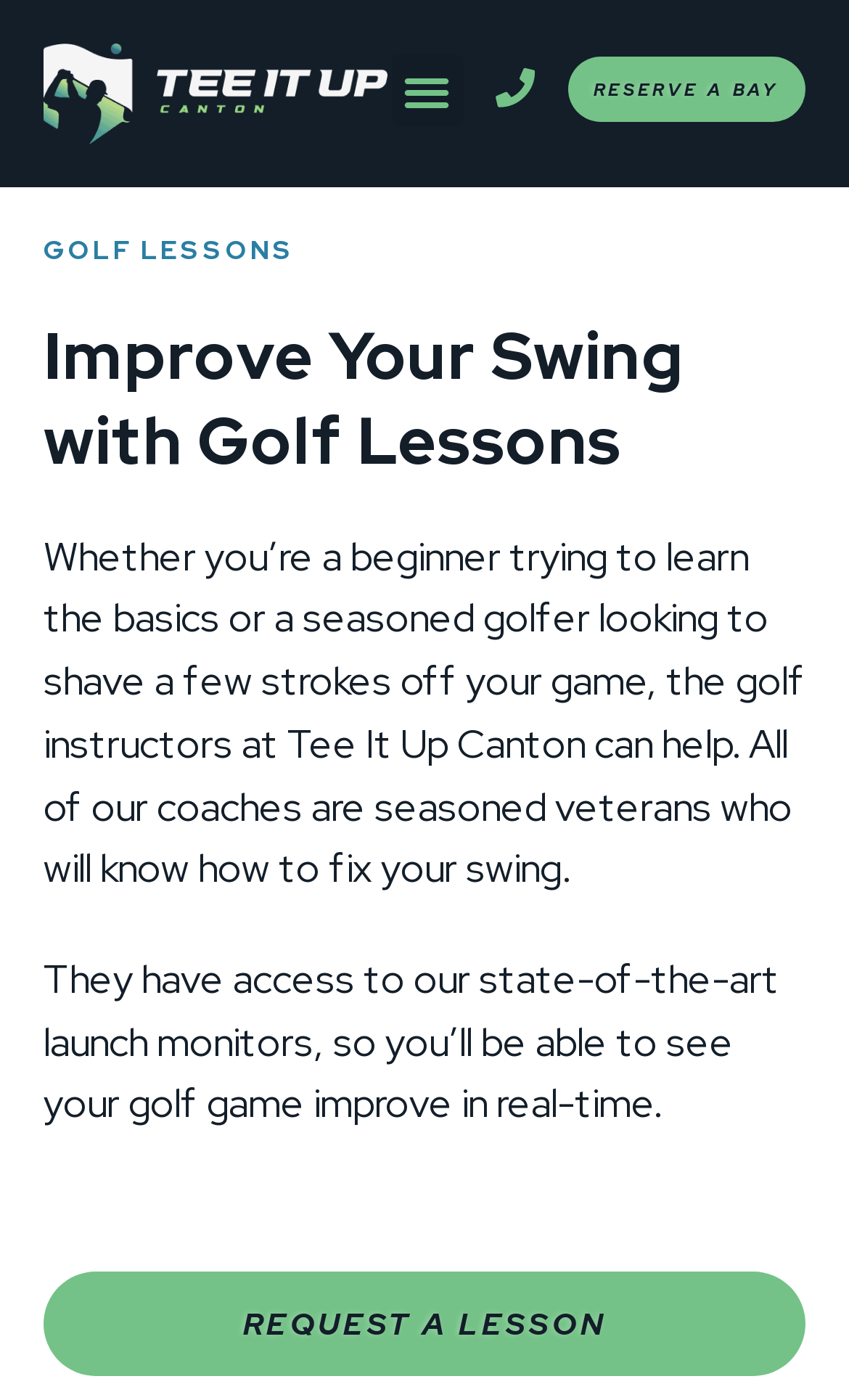Utilize the information from the image to answer the question in detail:
What is the purpose of Tee It Up Canton?

Based on the webpage content, it appears that Tee It Up Canton offers golf lessons to individuals of all skill levels and ages. The webpage mentions that their expert coaches can help beginners learn the basics and seasoned golfers improve their game.